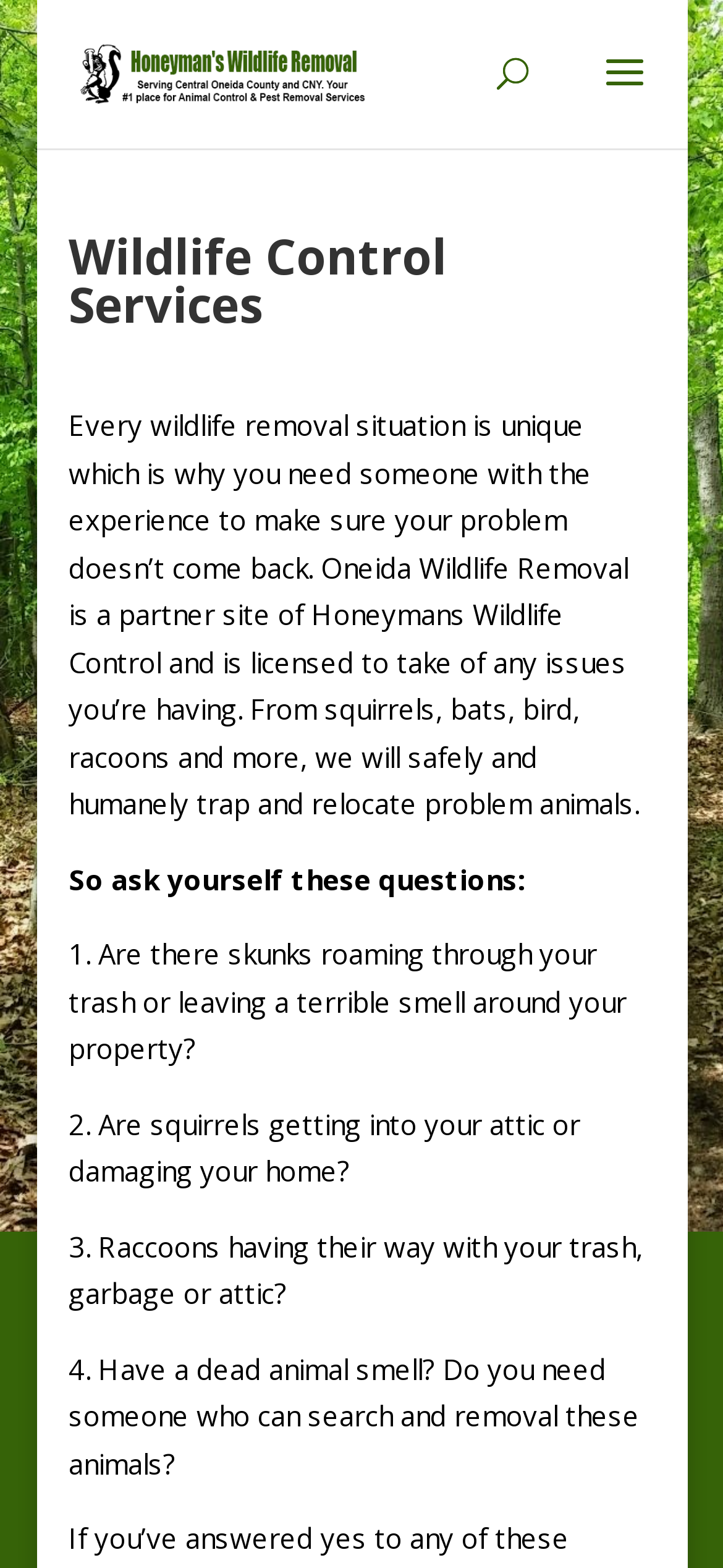Based on the element description: "alt="Scotts Wildlife Removal"", identify the UI element and provide its bounding box coordinates. Use four float numbers between 0 and 1, [left, top, right, bottom].

[0.105, 0.033, 0.51, 0.057]